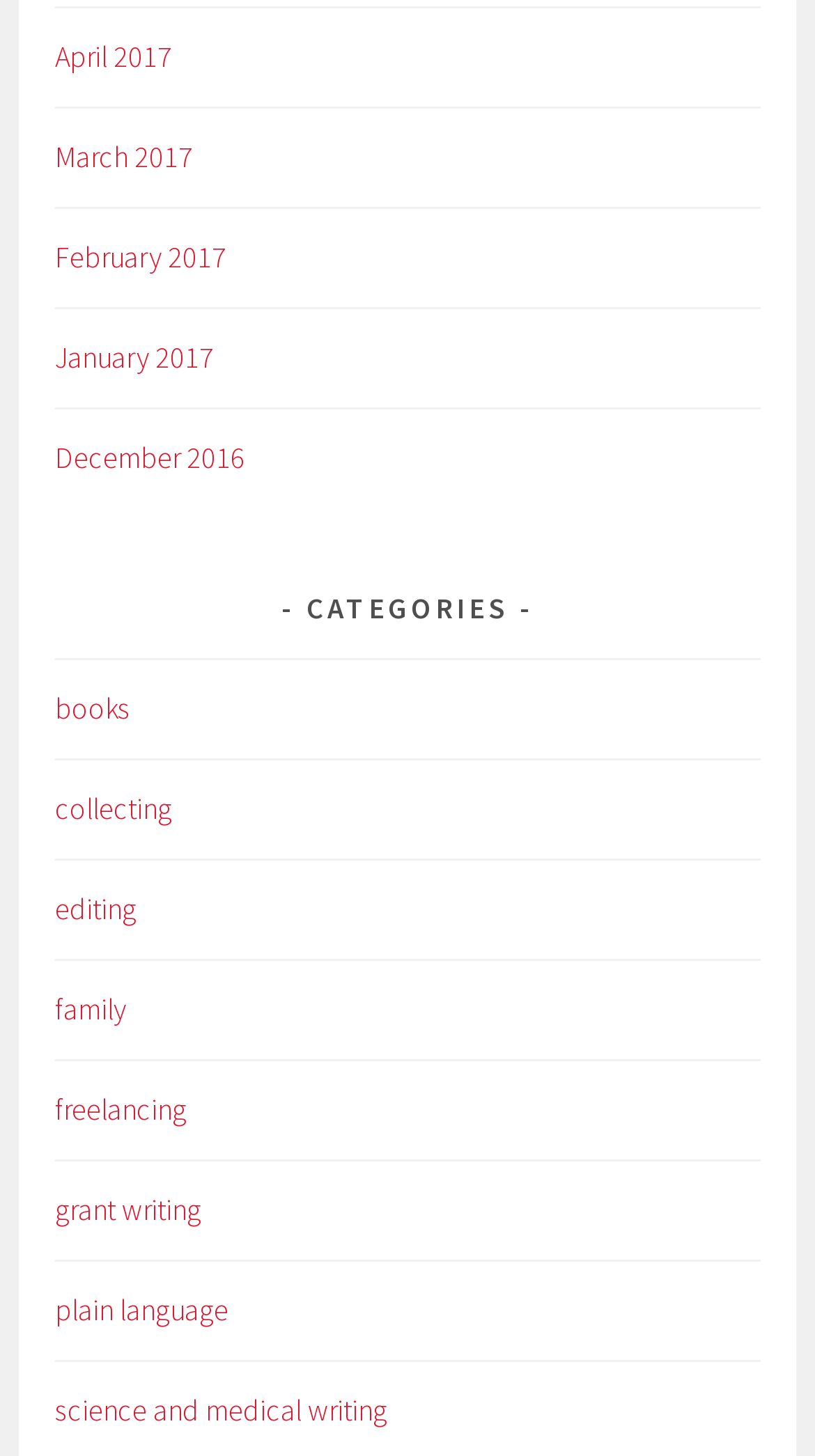Determine the bounding box coordinates of the clickable region to execute the instruction: "explore science and medical writing". The coordinates should be four float numbers between 0 and 1, denoted as [left, top, right, bottom].

[0.068, 0.955, 0.475, 0.981]